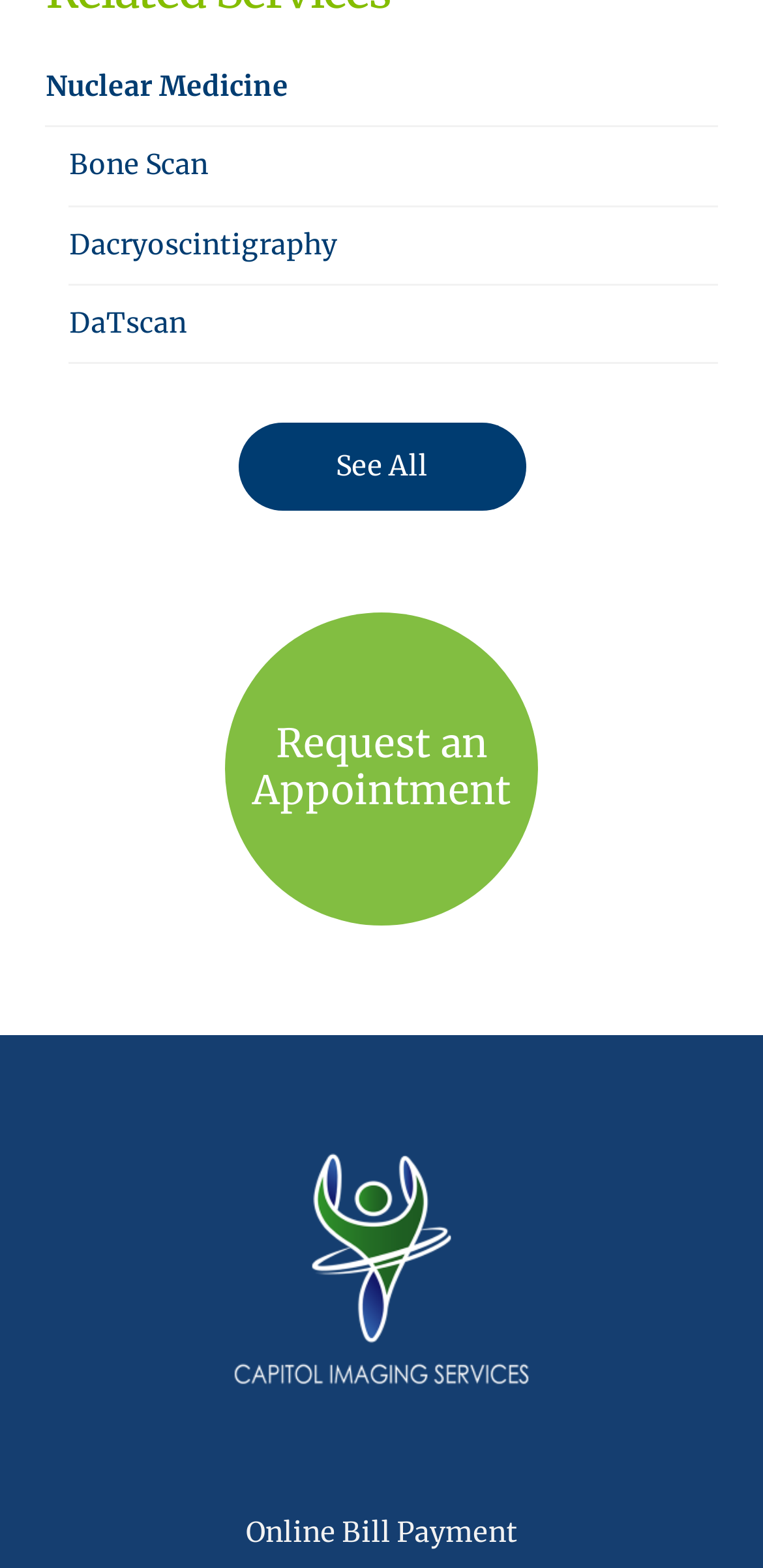What is the purpose of the 'See All' link?
Please craft a detailed and exhaustive response to the question.

The 'See All' link is likely used to view more options or a list of items, as it is often used in webpages to expand a list or view more content. This link is positioned in the top section, suggesting it is related to the links above it.